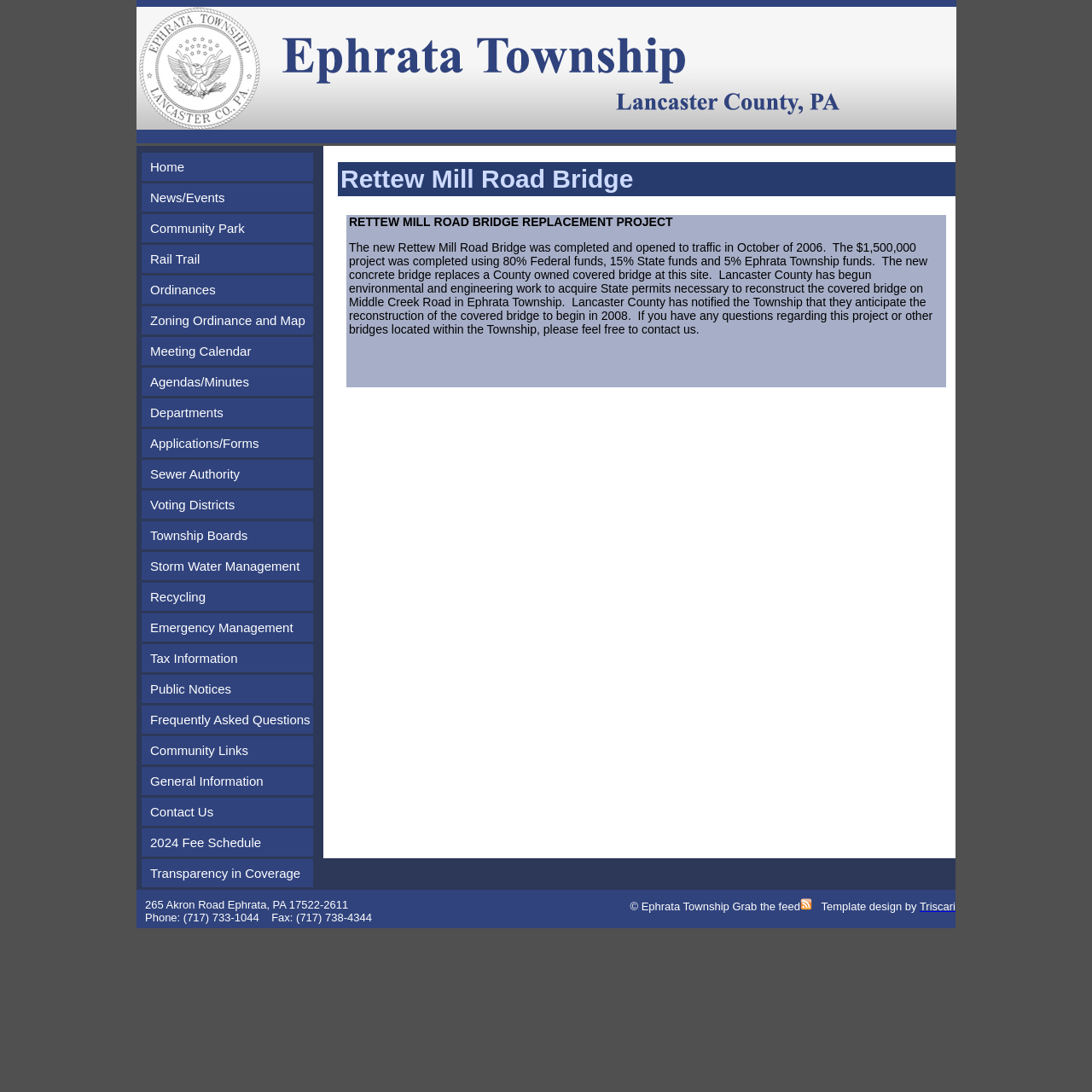What is the purpose of the webpage?
Please provide a comprehensive and detailed answer to the question.

The webpage provides various links to different sections such as news, community park, ordinances, and more, indicating that its purpose is to provide information about Ephrata Township.